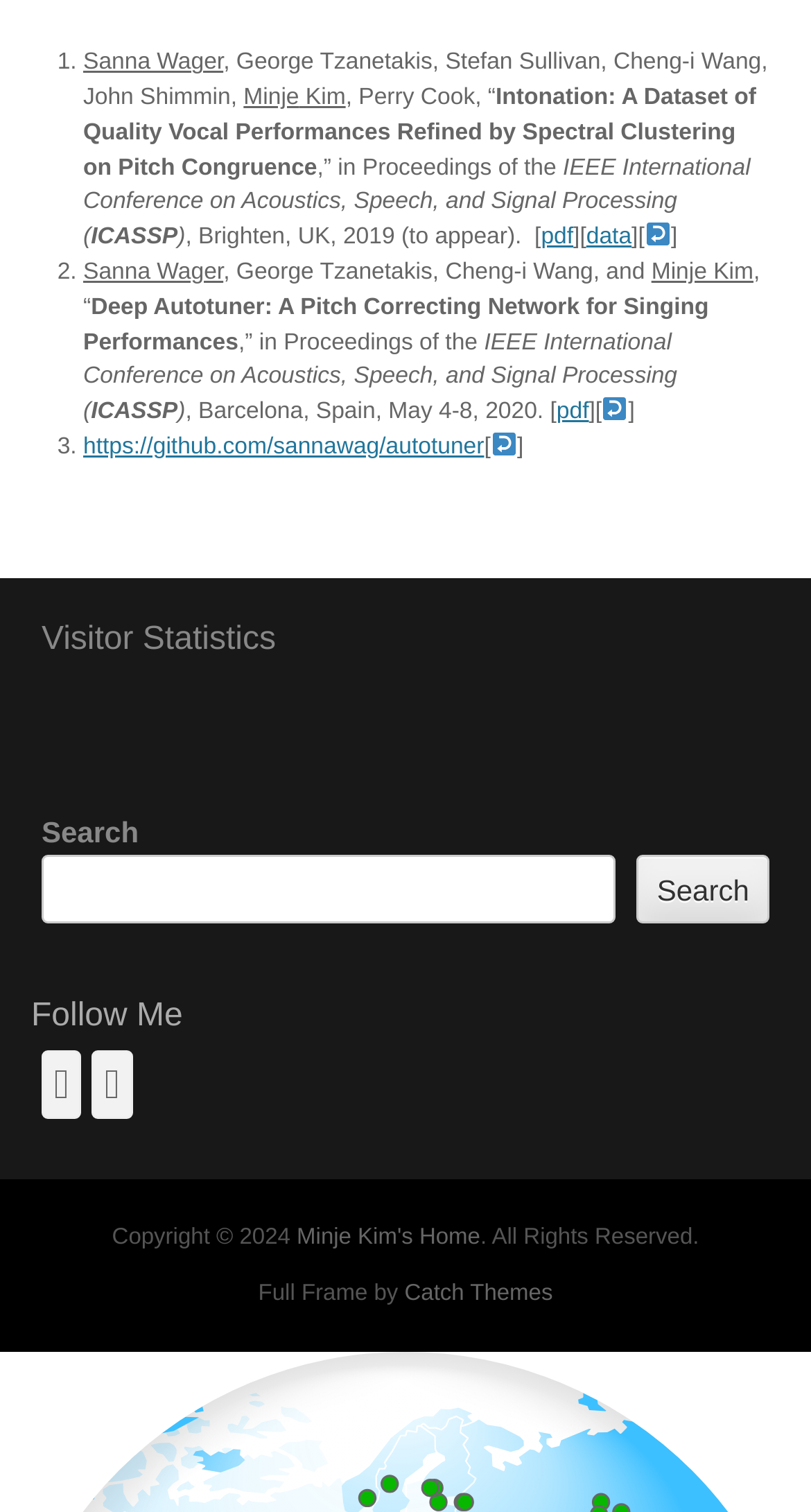Please determine the bounding box coordinates of the element to click on in order to accomplish the following task: "Follow on Twitter". Ensure the coordinates are four float numbers ranging from 0 to 1, i.e., [left, top, right, bottom].

[0.051, 0.695, 0.133, 0.739]